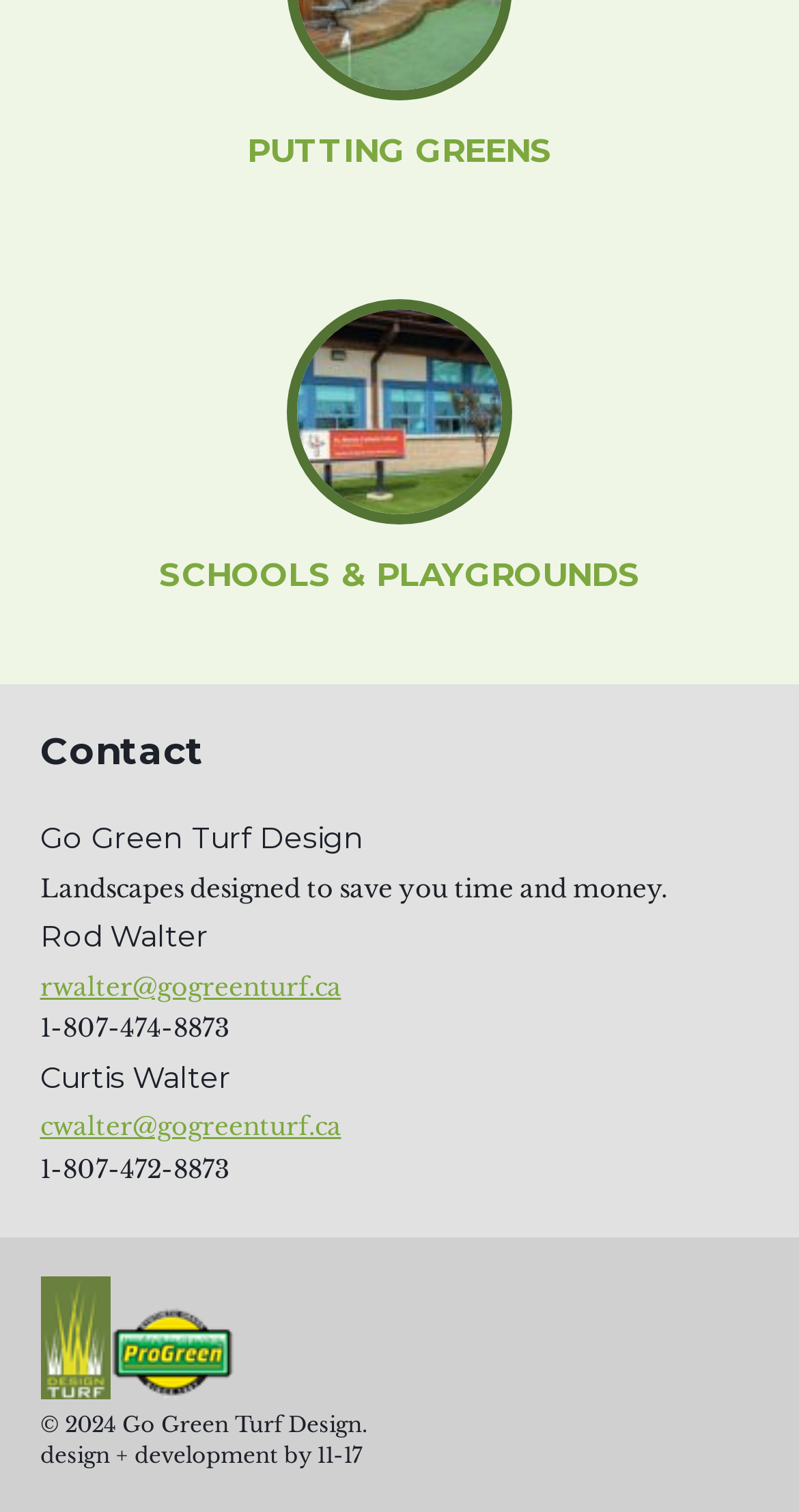How many partner companies are listed?
Using the image as a reference, give an elaborate response to the question.

Two partner companies, Design Turn International and Pro Green, are listed at the bottom of the webpage, along with their logos, indicating that Go Green Turf Design has partnerships with these companies.